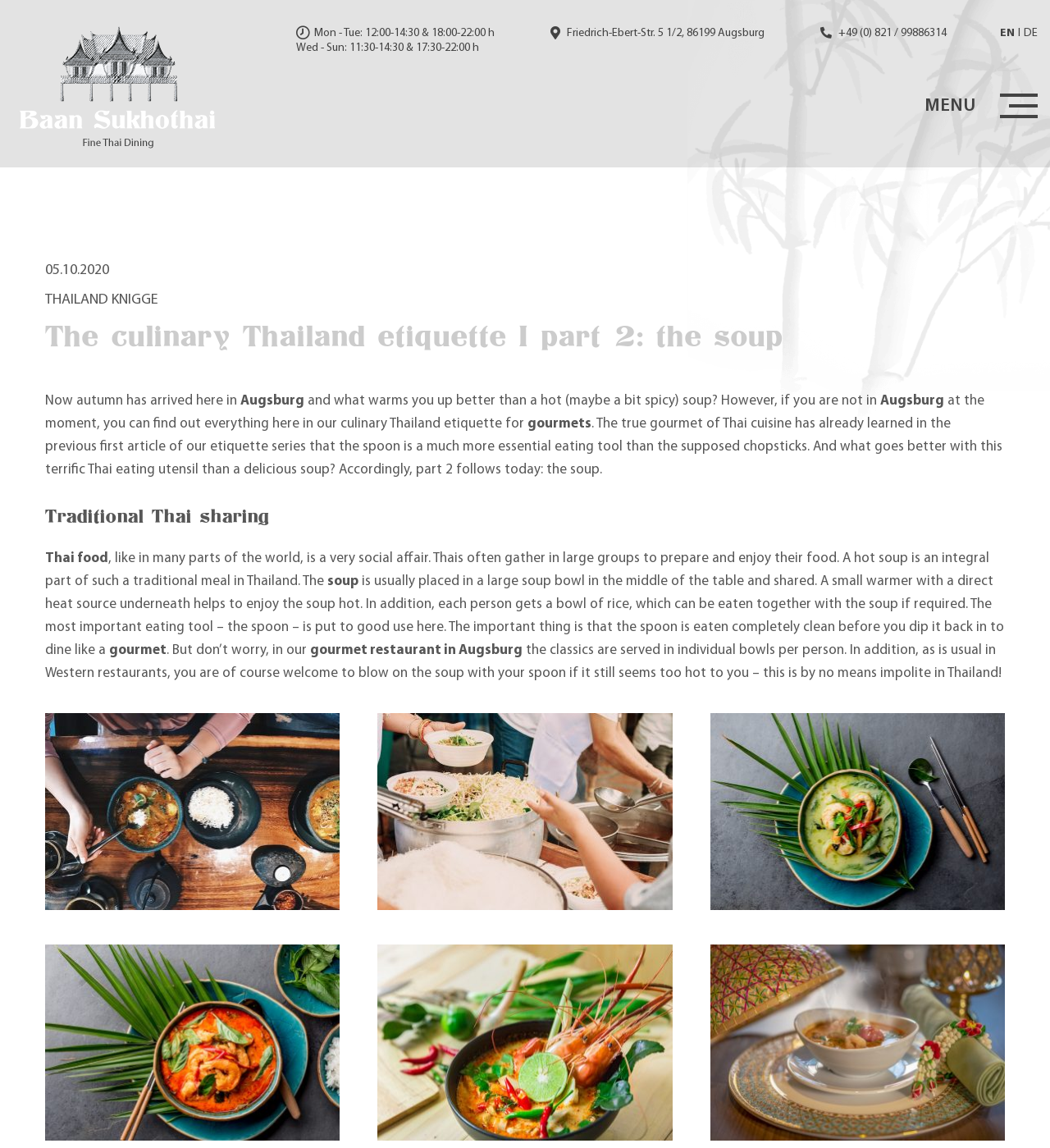Please give a short response to the question using one word or a phrase:
What is the purpose of the small warmer in a traditional Thai meal?

To keep the soup hot